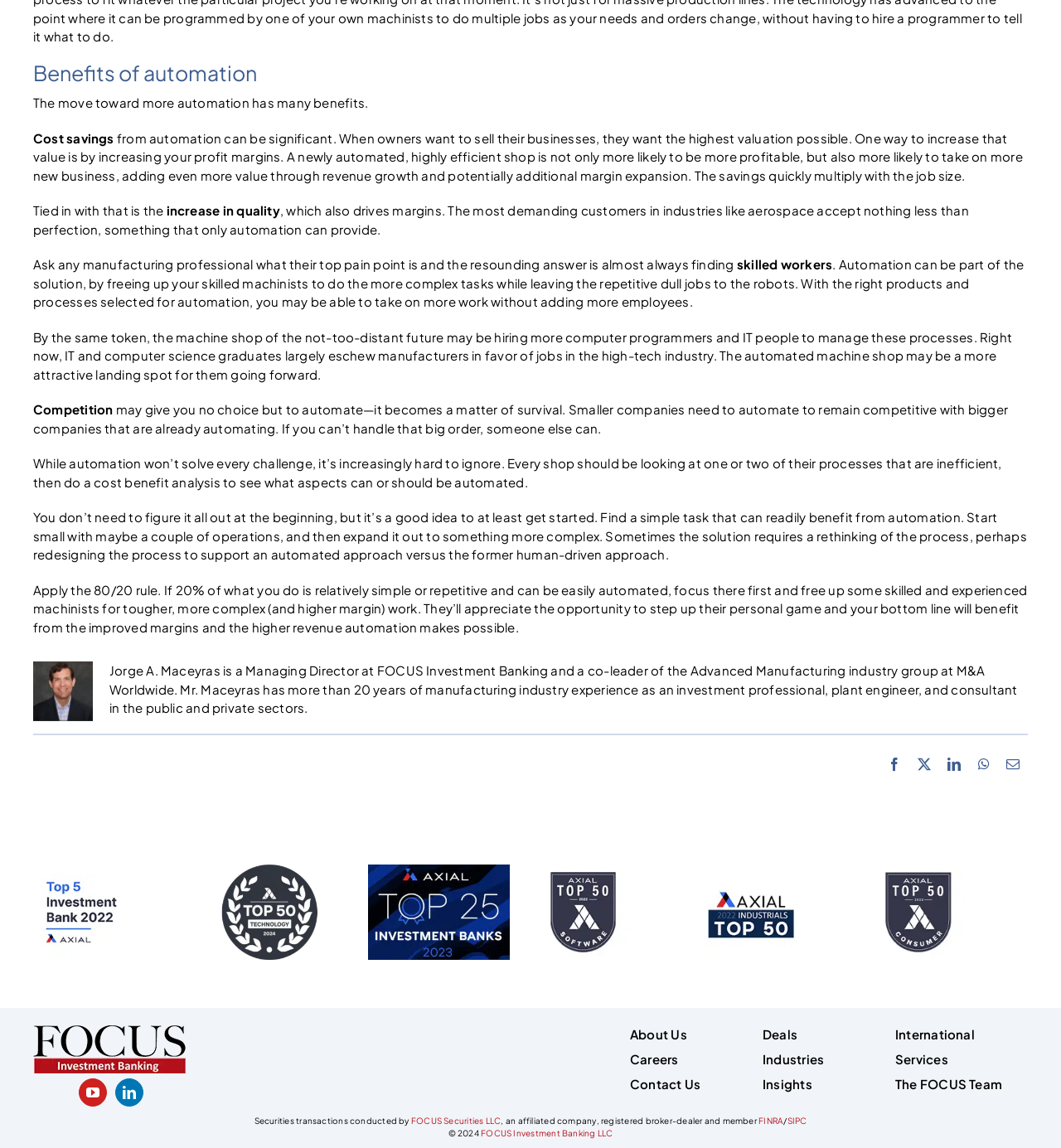Please provide the bounding box coordinates for the element that needs to be clicked to perform the following instruction: "Click on the 'Mirillis Action Crack' link". The coordinates should be given as four float numbers between 0 and 1, i.e., [left, top, right, bottom].

None